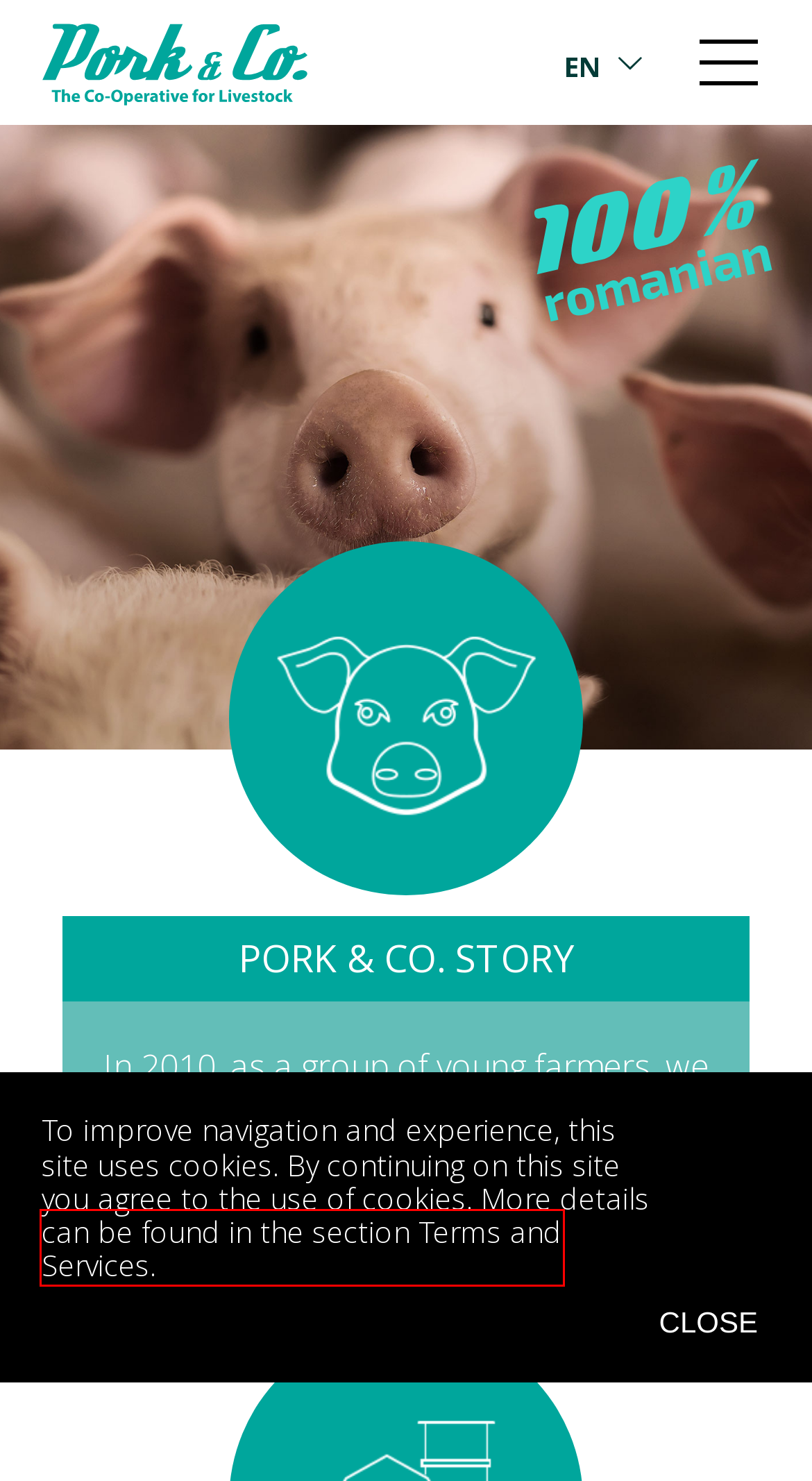Look at the screenshot of a webpage with a red bounding box and select the webpage description that best corresponds to the new page after clicking the element in the red box. Here are the options:
A. We support wellbeing
B. Contact
C. For you
D. Povestea Pork & Co.
E. Confidentiality policy
F. Terms and Services
G. Cookies
H. Our work

F